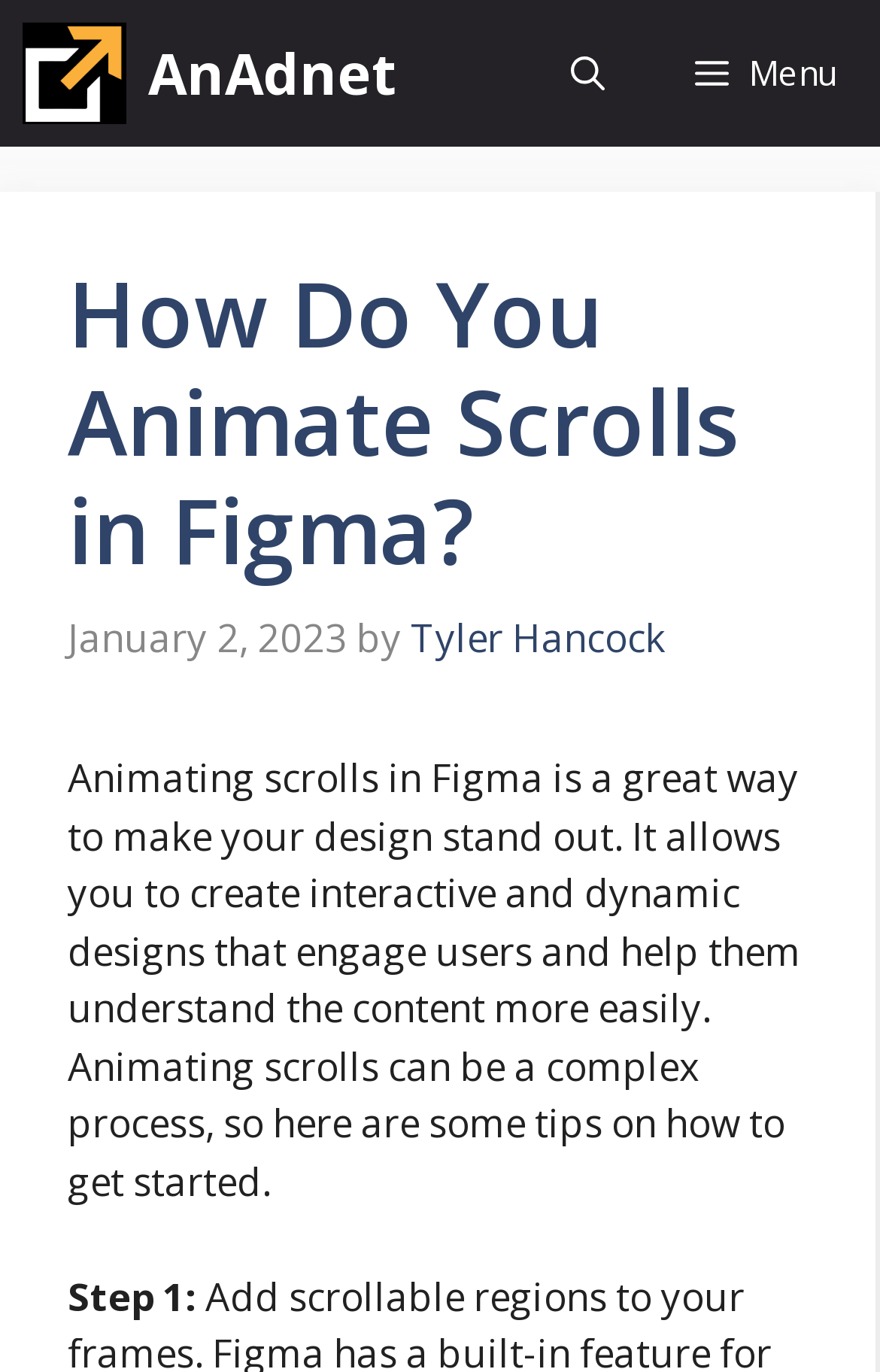Please determine the main heading text of this webpage.

How Do You Animate Scrolls in Figma?